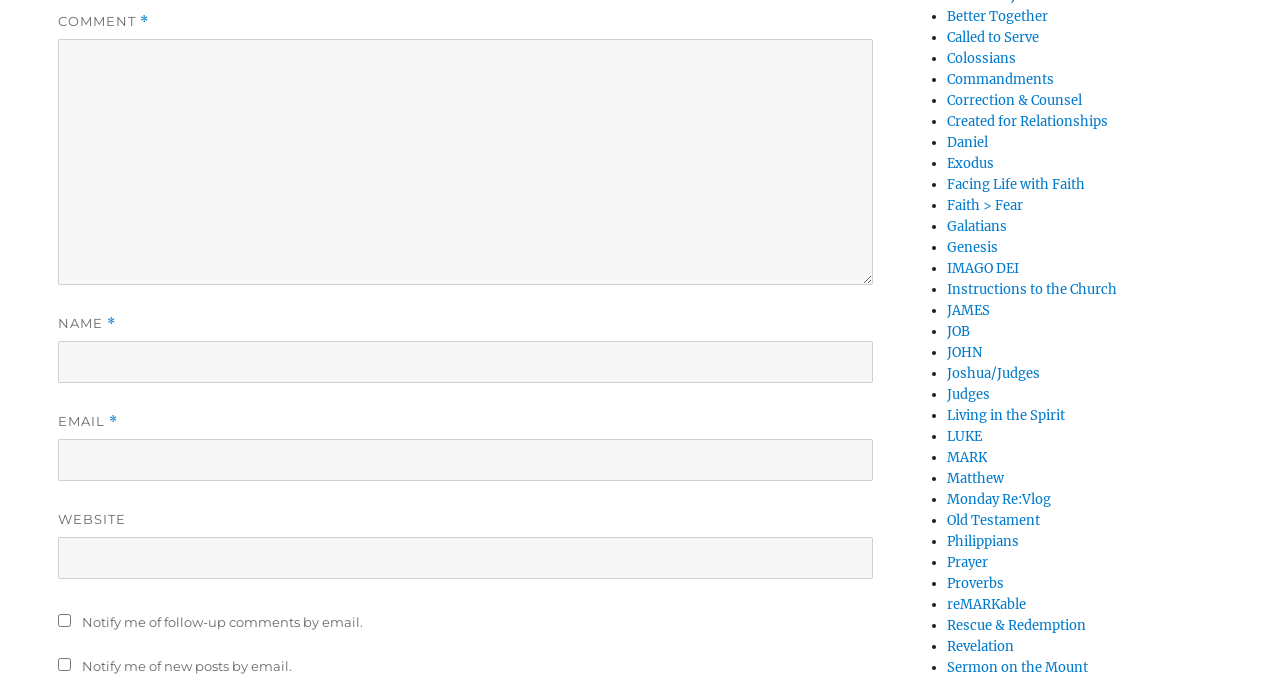Find the bounding box coordinates of the clickable element required to execute the following instruction: "Click on the link 'Better Together'". Provide the coordinates as four float numbers between 0 and 1, i.e., [left, top, right, bottom].

[0.74, 0.011, 0.819, 0.036]